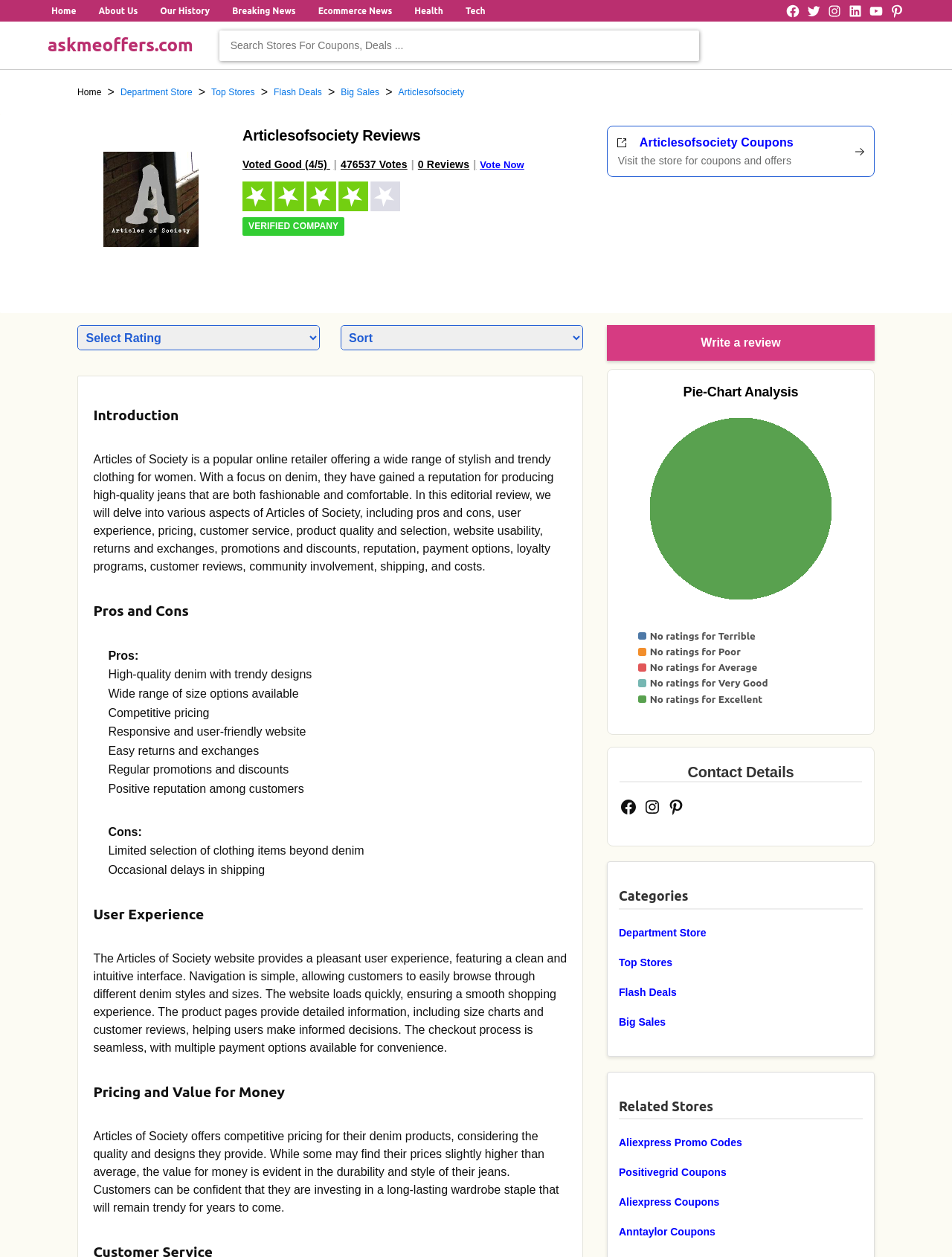Produce an elaborate caption capturing the essence of the webpage.

This webpage is a review page for Articlesofsociety.com on AskmeOffers. At the top, there is a navigation bar with links to "Home", "About Us", "Our History", and other categories. Below the navigation bar, there is a search bar where users can search for coupons and deals. 

On the left side of the page, there is a breadcrumb navigation menu that shows the current page's location in the website's hierarchy. Below the breadcrumb menu, there is a section that displays the review of Articlesofsociety.com, including its rating, votes, and a "Vote Now" button. 

Next to the review section, there is a "TrustScore" section with a rating of 4 out of 5, accompanied by a "VERIFIED COMPANY" button. Below these sections, there is a link to Articlesofsociety Reviews, followed by a section that displays the pros and cons of Articlesofsociety.com. 

The pros include high-quality denim, wide size options, competitive pricing, user-friendly website, easy returns, and regular promotions. The cons include limited clothing selection beyond denim and occasional shipping delays. 

Further down the page, there are sections that discuss user experience, pricing, and value for money. The user experience section describes the website's interface and navigation, while the pricing section explains that Articlesofsociety.com offers competitive pricing for its high-quality denim products. 

The page also features a "Write a review" button, a pie-chart analysis section that displays the review representation for Articlesofsociety.com, and a contact details section with links to the company's social media pages. Finally, there is a categories section with links to department stores, top stores, flash deals, and big sales.